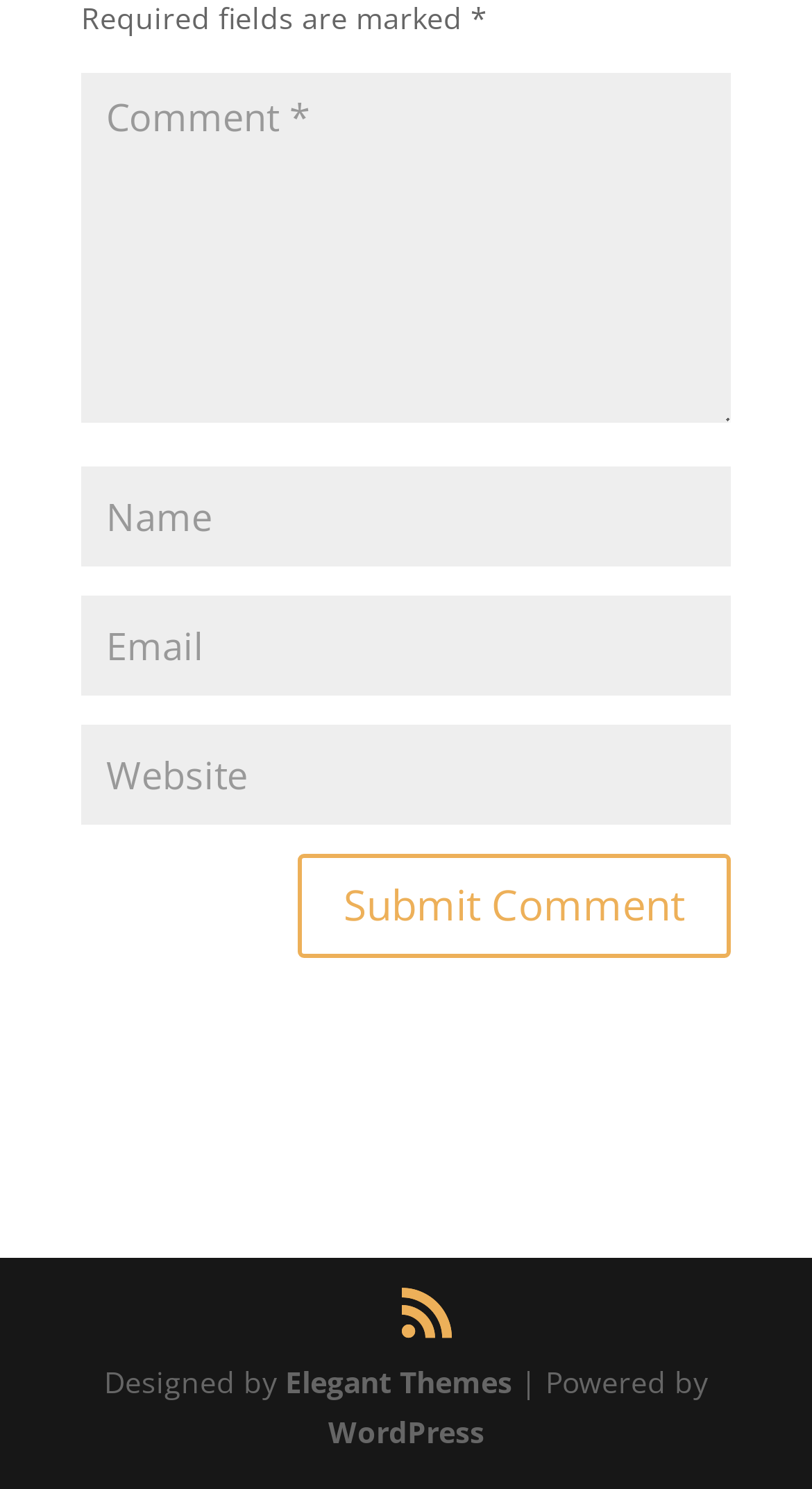Using the element description provided, determine the bounding box coordinates in the format (top-left x, top-left y, bottom-right x, bottom-right y). Ensure that all values are floating point numbers between 0 and 1. Element description: See All

None